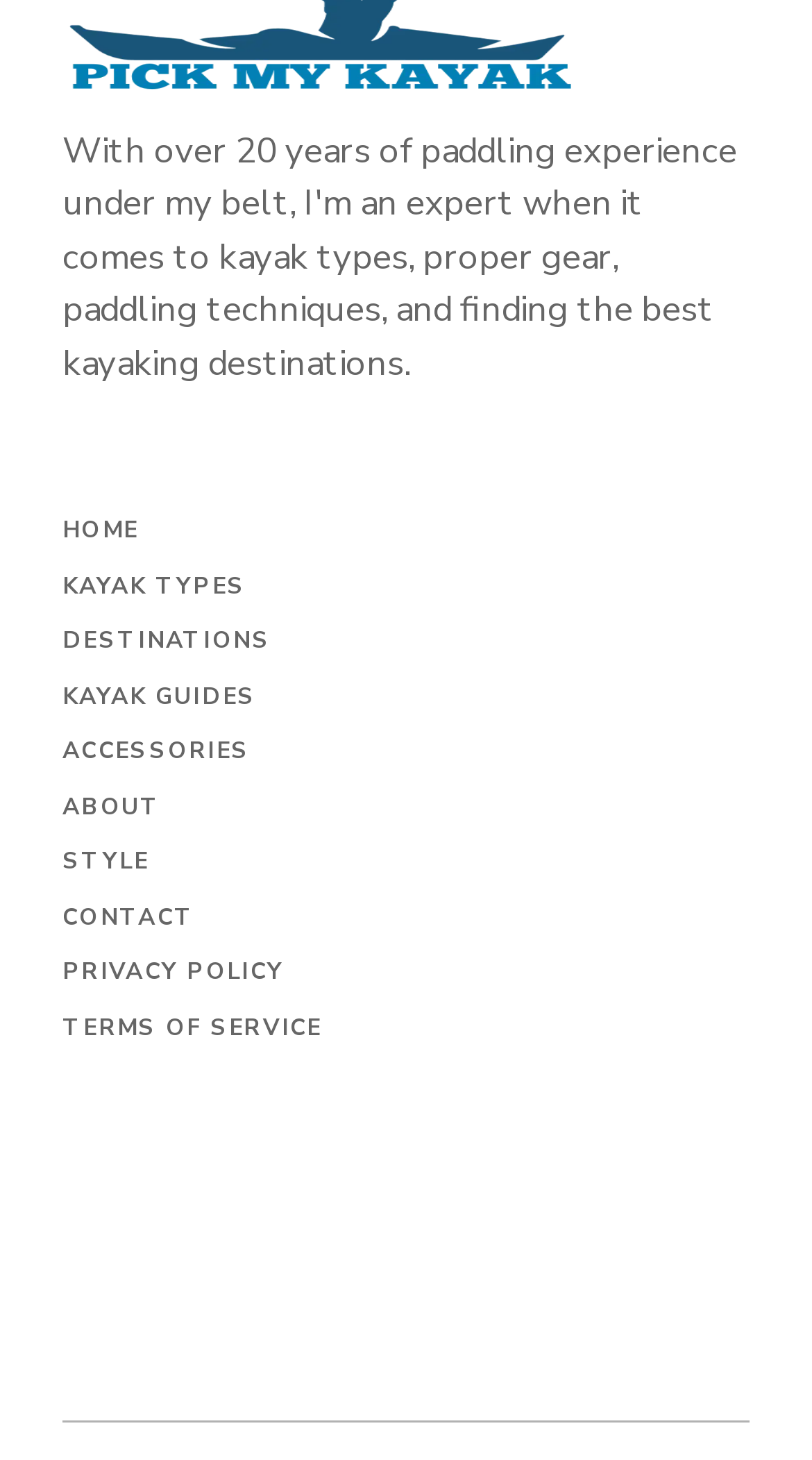Find the bounding box coordinates of the element's region that should be clicked in order to follow the given instruction: "read kayak guides". The coordinates should consist of four float numbers between 0 and 1, i.e., [left, top, right, bottom].

[0.077, 0.466, 0.316, 0.487]